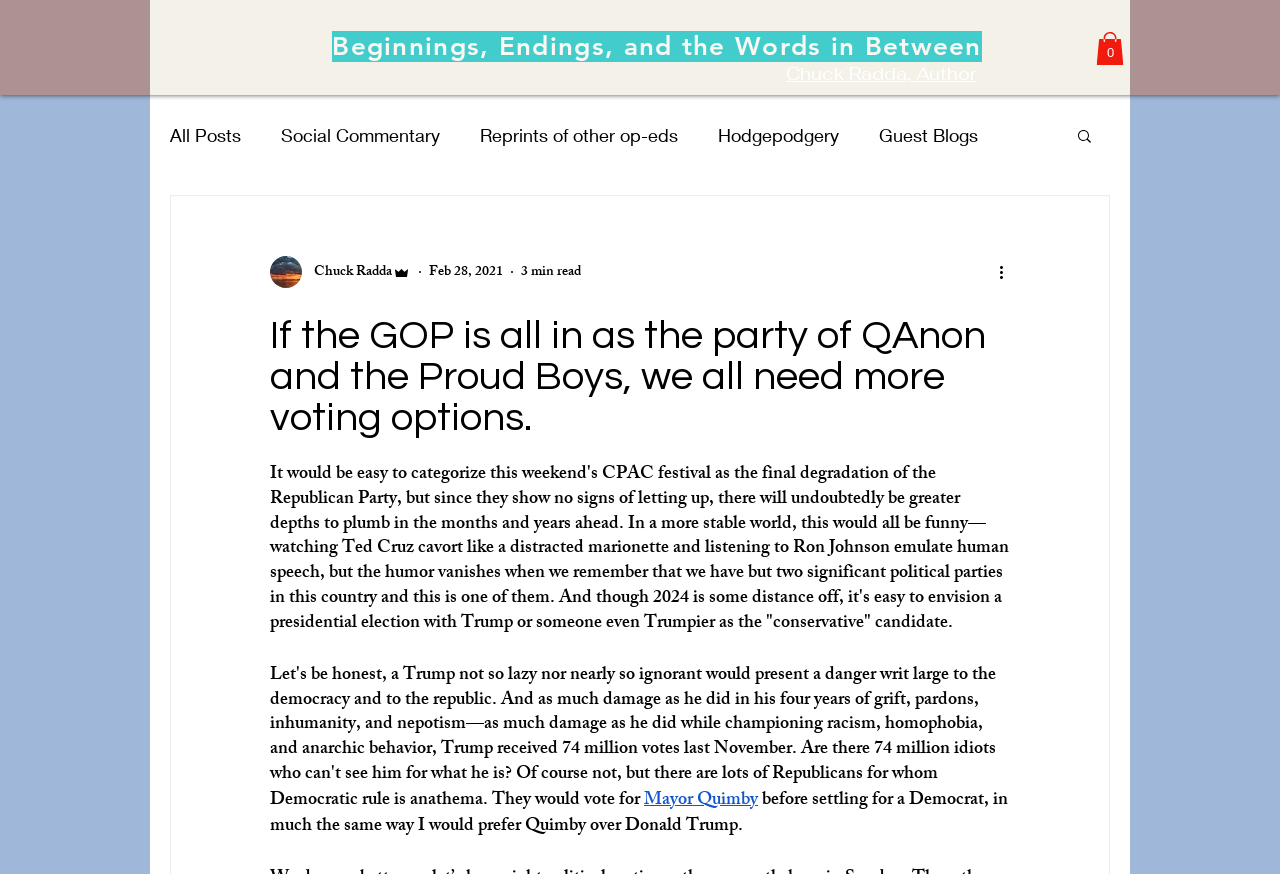Bounding box coordinates are specified in the format (top-left x, top-left y, bottom-right x, bottom-right y). All values are floating point numbers bounded between 0 and 1. Please provide the bounding box coordinate of the region this sentence describes: Chuck Radda

[0.211, 0.293, 0.321, 0.33]